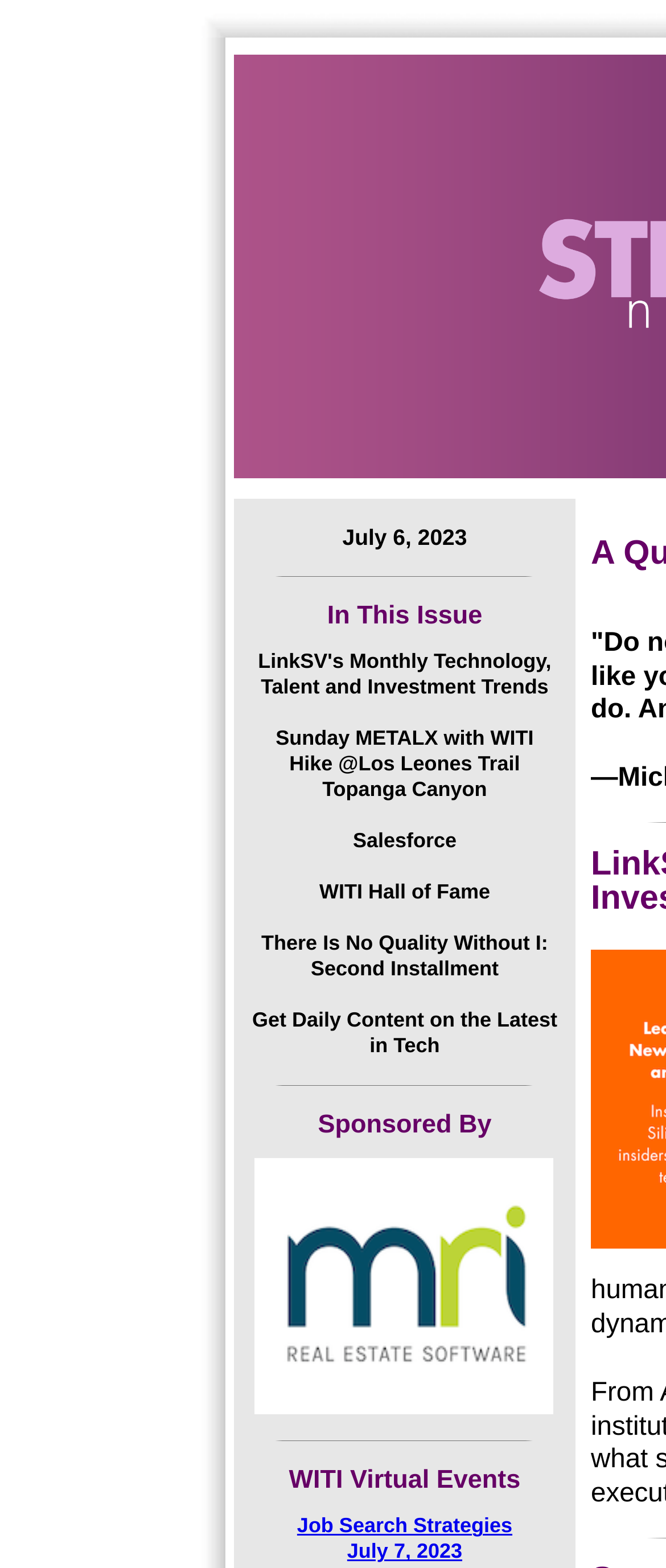Please provide a one-word or short phrase answer to the question:
How many images are on the webpage?

3